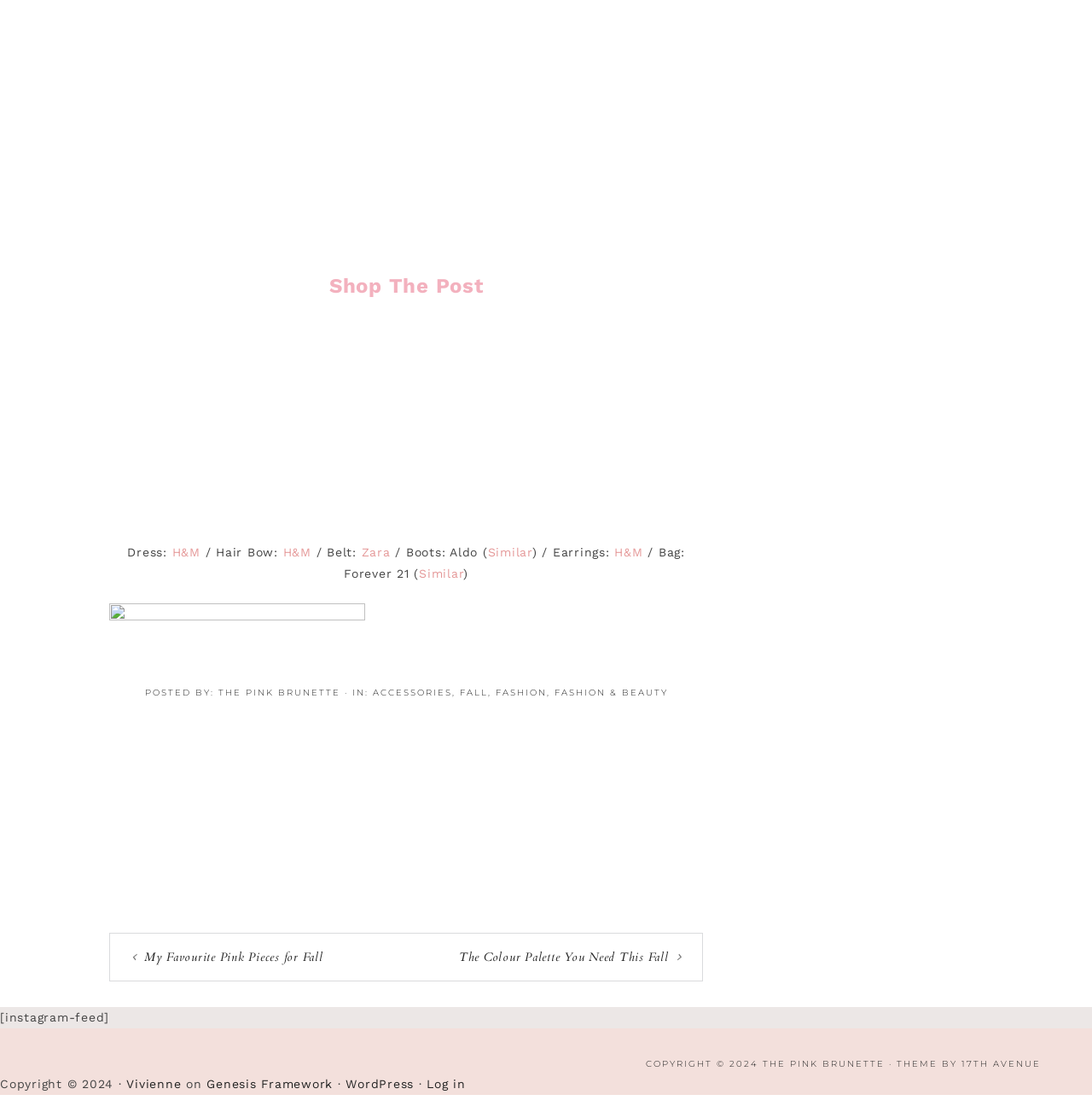What is the theme of the webpage by?
Use the screenshot to answer the question with a single word or phrase.

17TH AVENUE